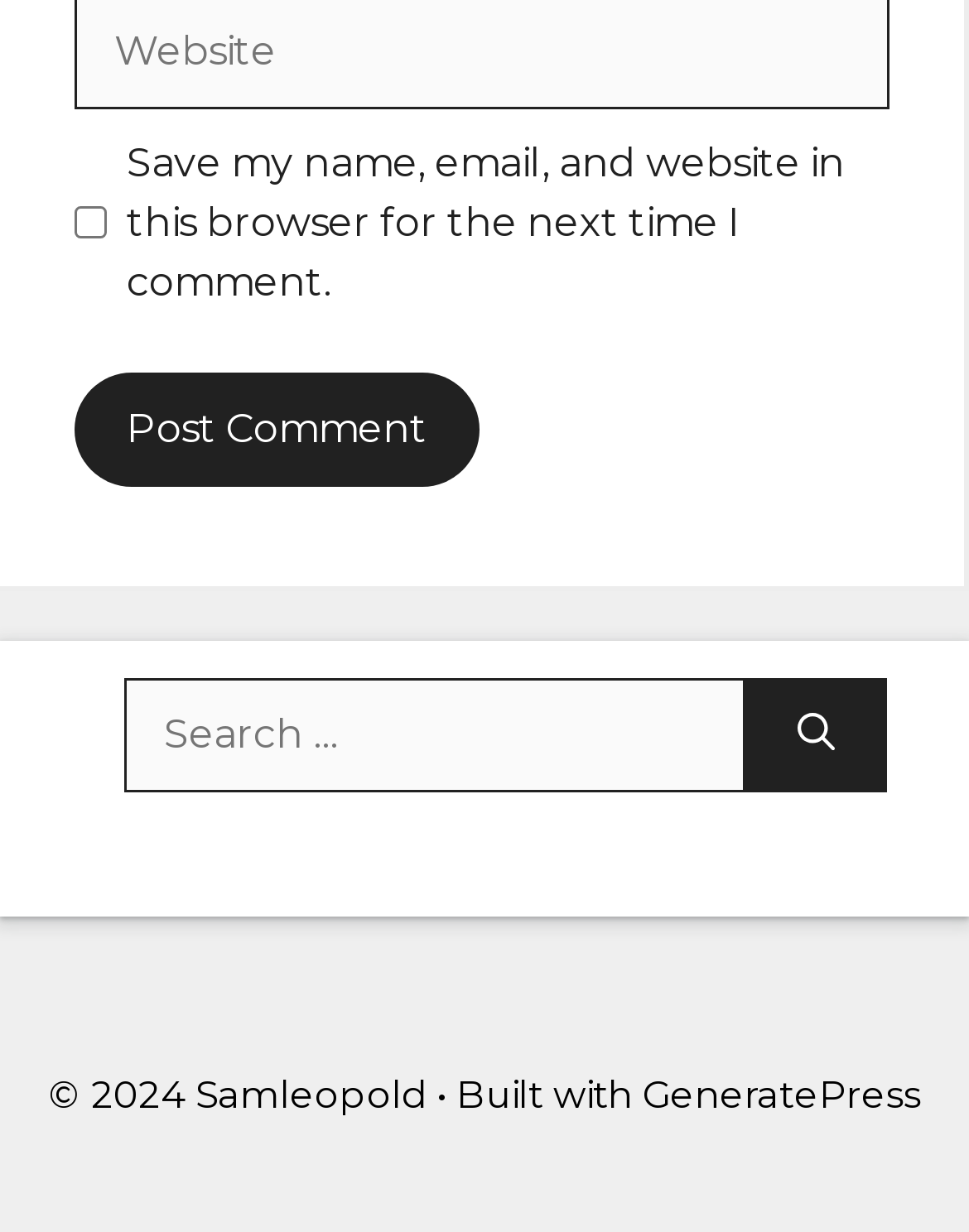Using the image as a reference, answer the following question in as much detail as possible:
What is the purpose of the searchbox?

The searchbox is located at the middle of the page with a bounding box coordinate of [0.128, 0.55, 0.769, 0.642]. Its OCR text is 'Search for:', which suggests that the searchbox is used to search for content within the website.